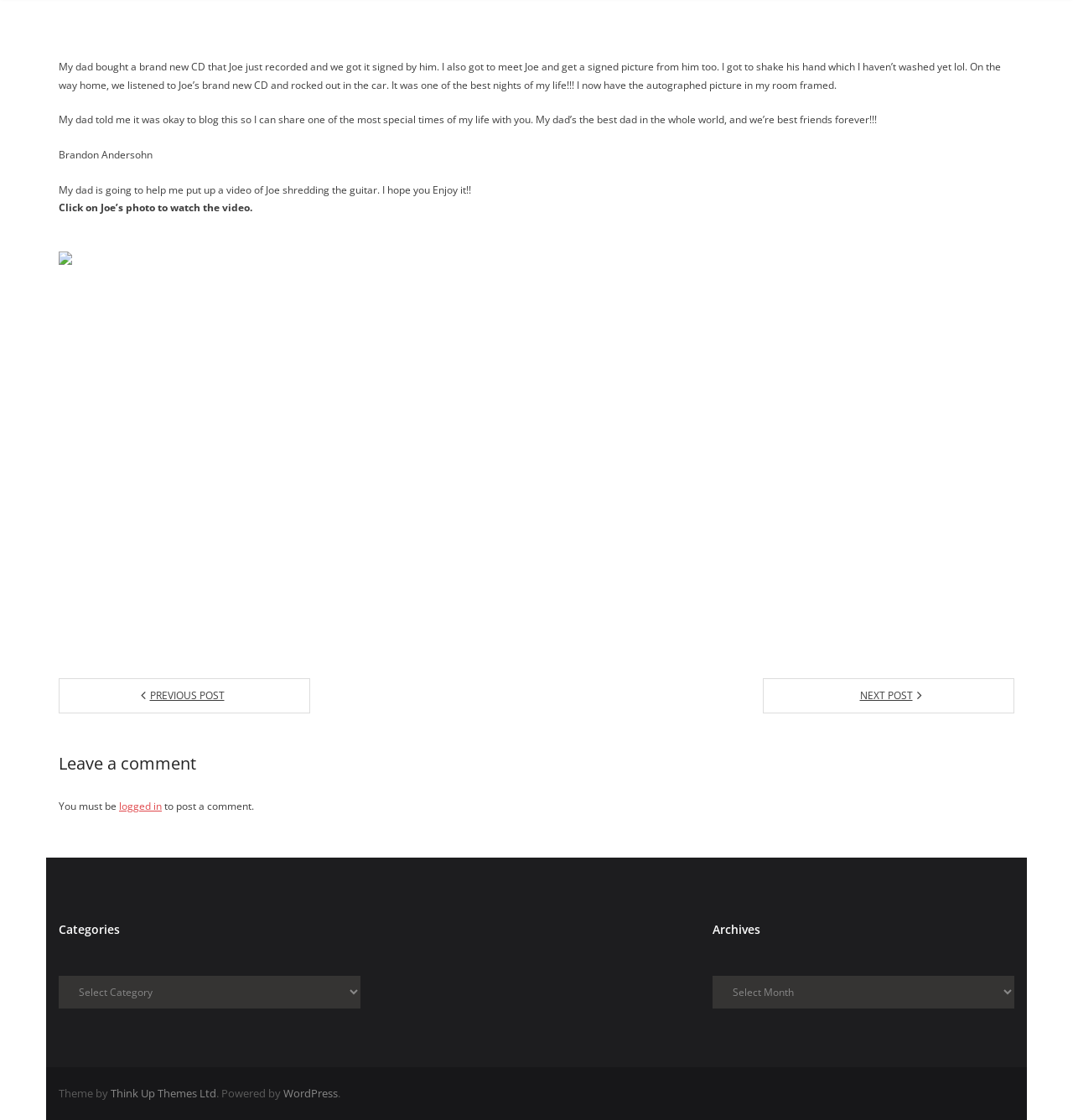What is the theme of the webpage provided by?
Using the picture, provide a one-word or short phrase answer.

Think Up Themes Ltd